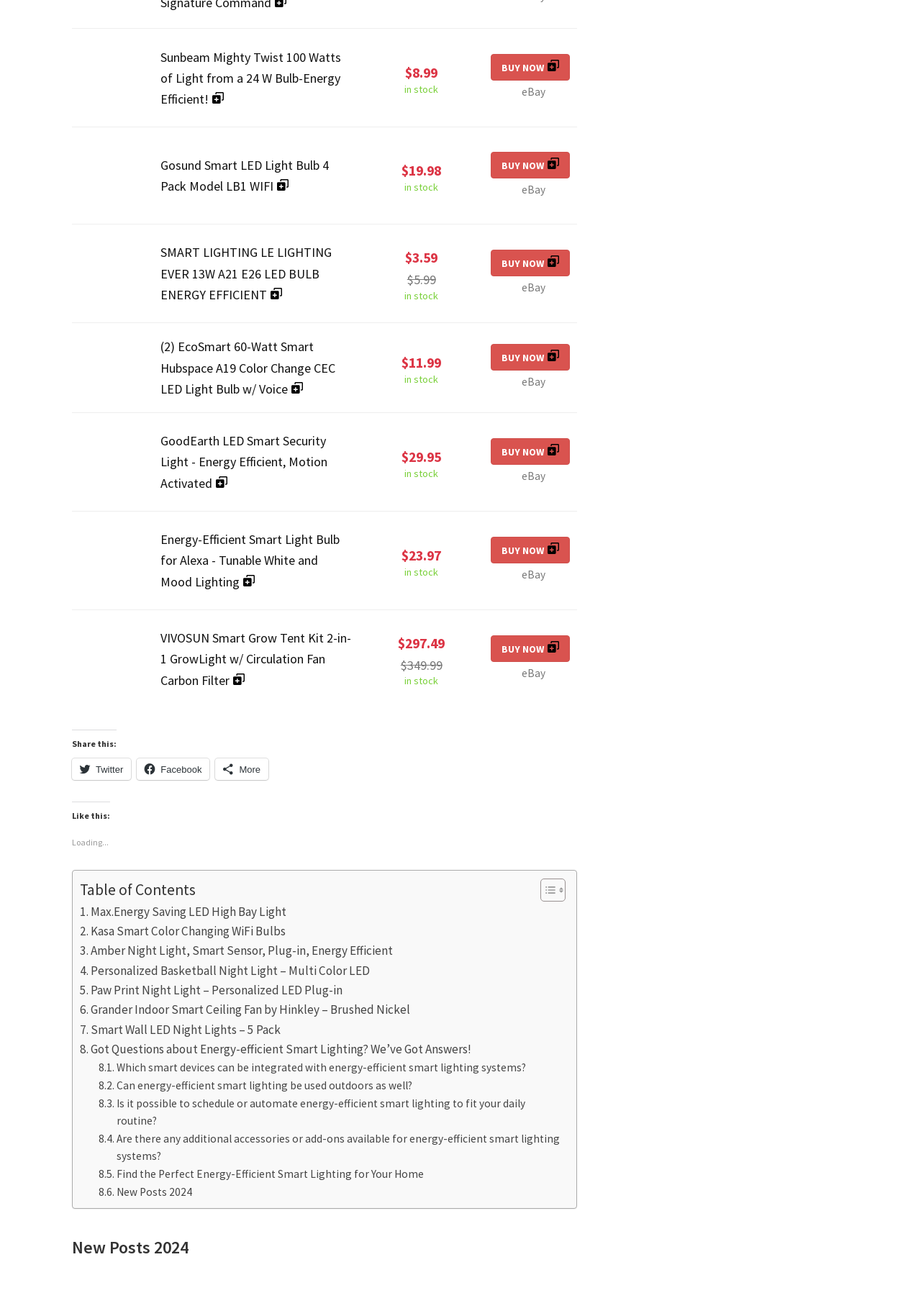Please identify the bounding box coordinates of the element I should click to complete this instruction: 'Learn about the company's history'. The coordinates should be given as four float numbers between 0 and 1, like this: [left, top, right, bottom].

None